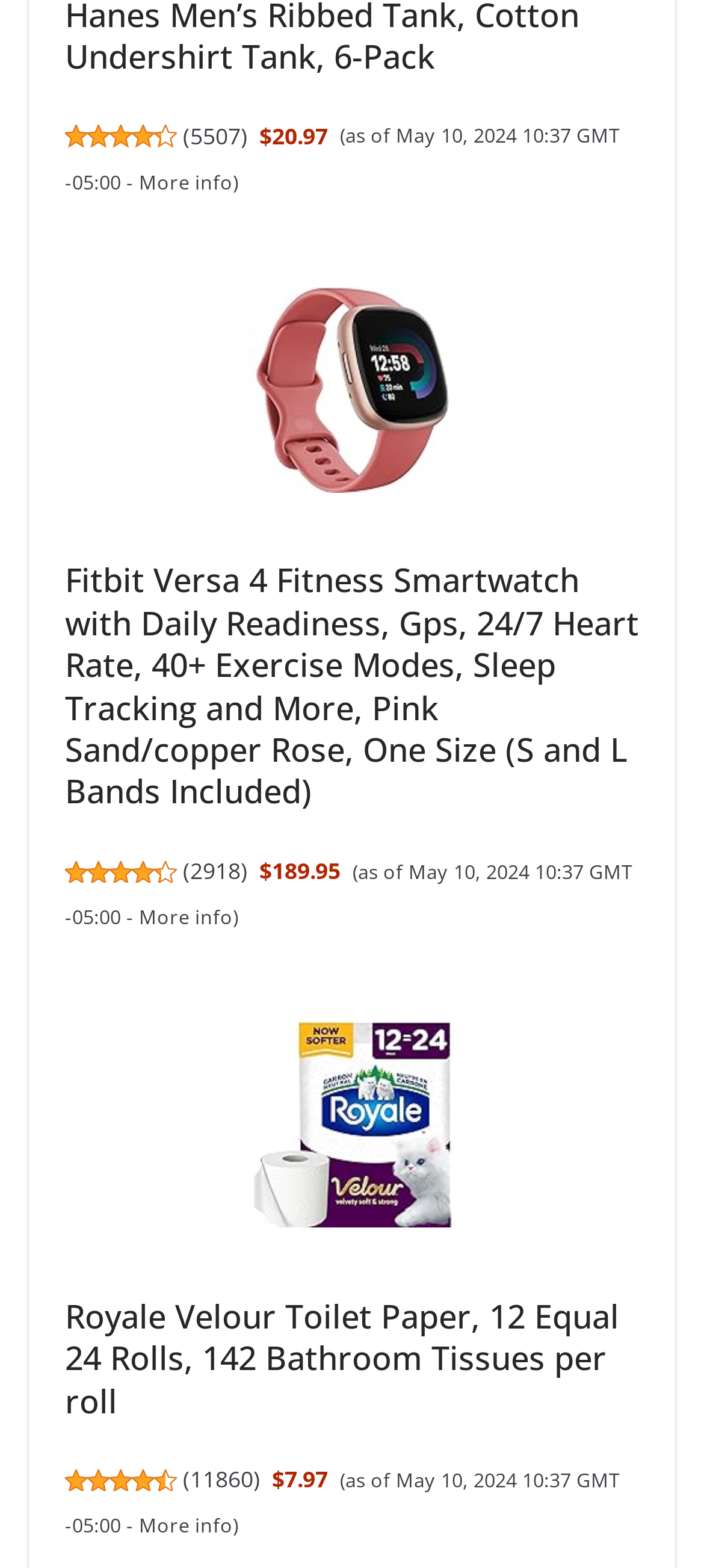Please identify the coordinates of the bounding box that should be clicked to fulfill this instruction: "View product details".

[0.092, 0.825, 0.879, 0.907]